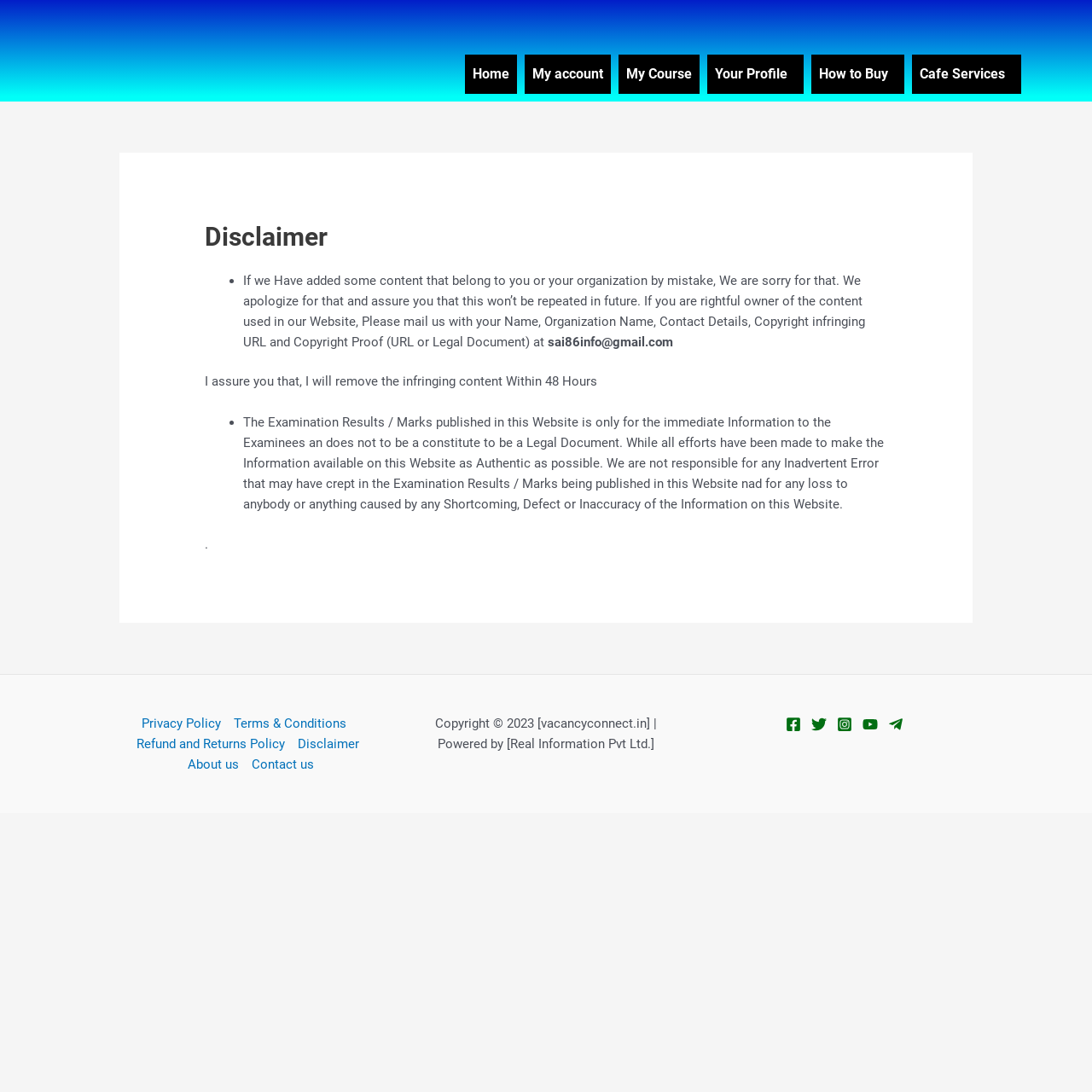What information is required to report copyright infringement?
Please answer using one word or phrase, based on the screenshot.

Name, Organization, Contact, URL, Proof